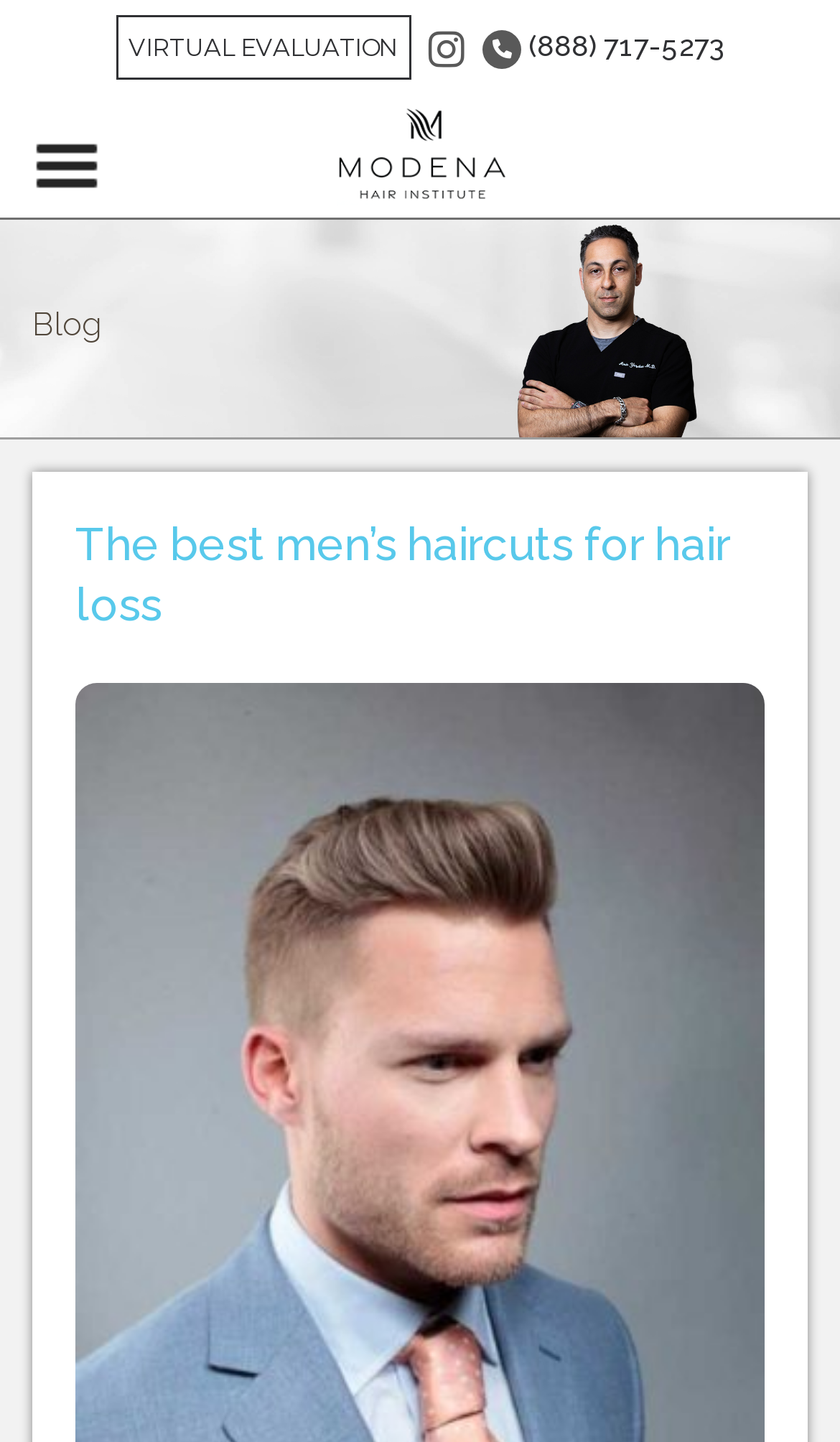Bounding box coordinates must be specified in the format (top-left x, top-left y, bottom-right x, bottom-right y). All values should be floating point numbers between 0 and 1. What are the bounding box coordinates of the UI element described as: VIRTUAL EVALUATION

[0.138, 0.01, 0.489, 0.055]